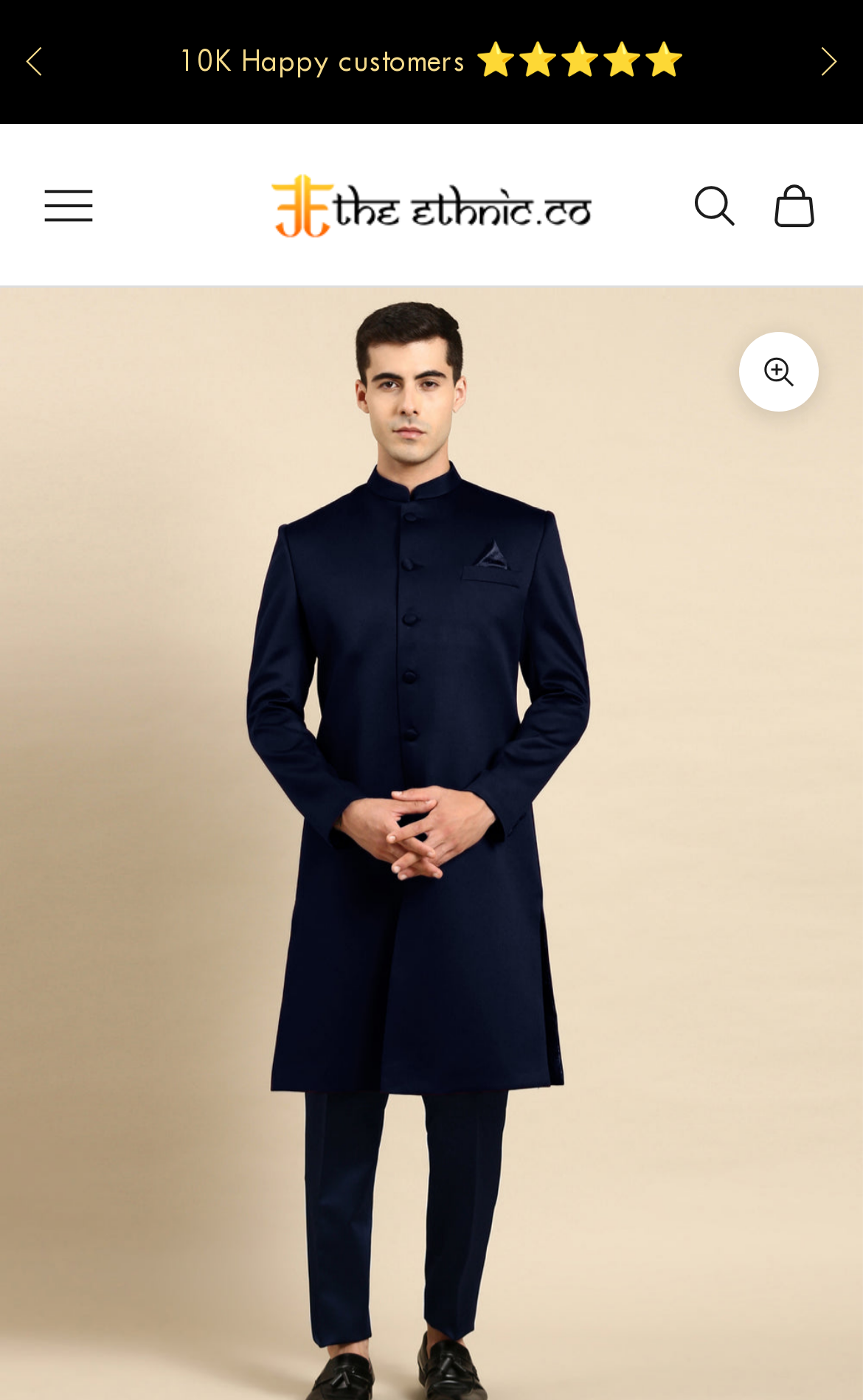Using details from the image, please answer the following question comprehensively:
What is the name of the company?

I found the name of the company by looking at the link element with the text 'The Ethnic Co'.